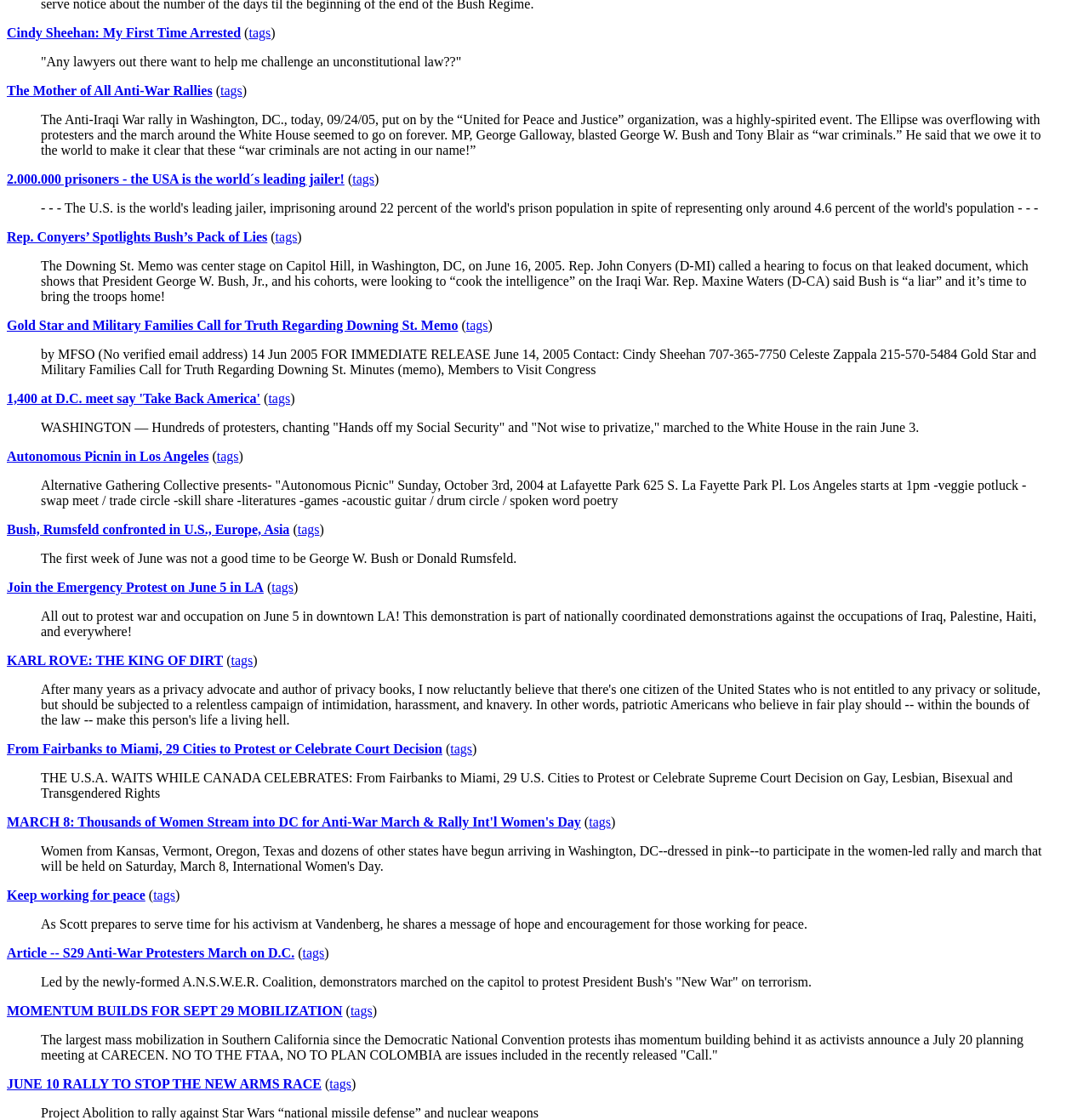Please identify the bounding box coordinates of the element that needs to be clicked to perform the following instruction: "Read the article 'The Mother of All Anti-War Rallies'".

[0.006, 0.074, 0.195, 0.087]